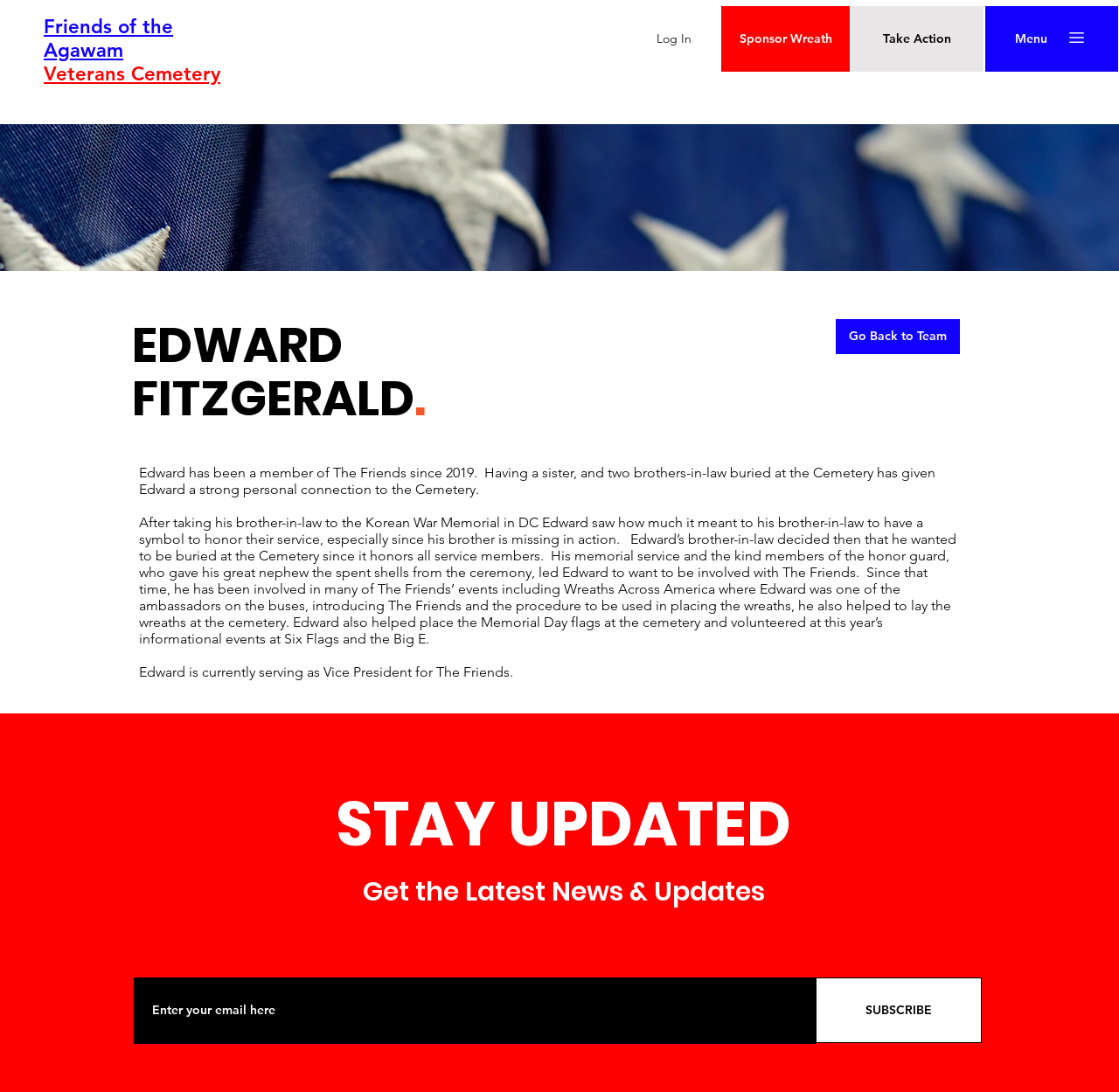Is there a login feature?
Provide a detailed and extensive answer to the question.

I can see a 'Log In' button on the top right corner of the webpage, which suggests that users can log in to access certain features or content.